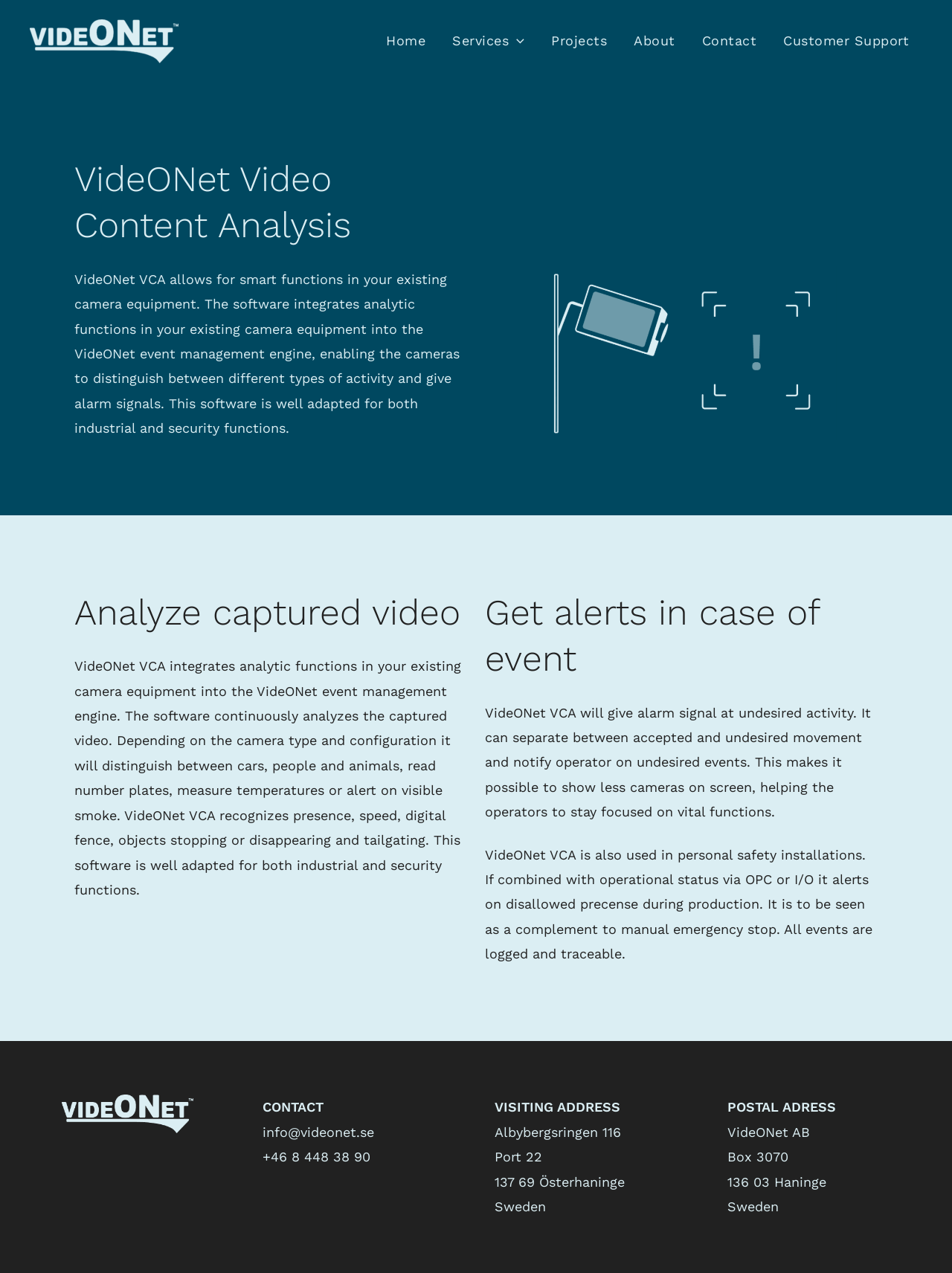Please pinpoint the bounding box coordinates for the region I should click to adhere to this instruction: "Click on the 'Home' link".

None